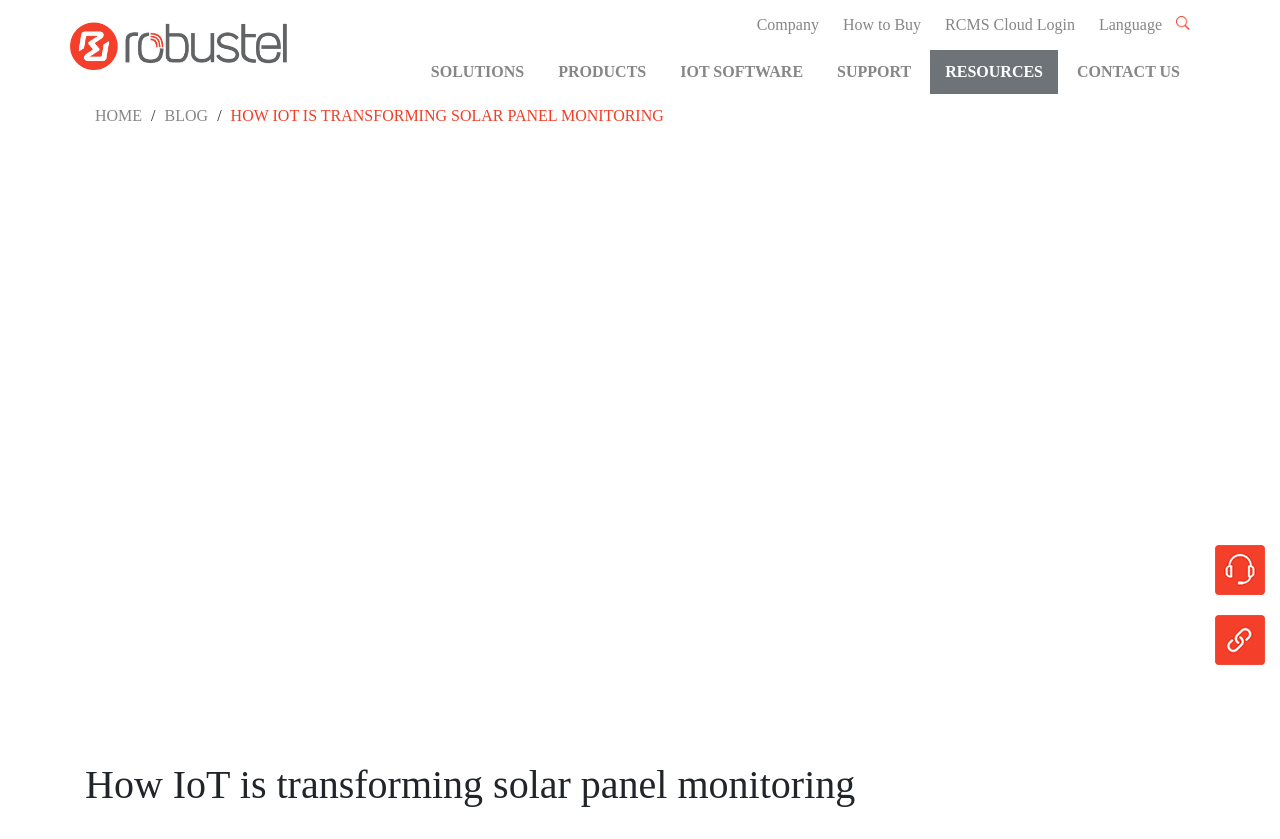Pinpoint the bounding box coordinates of the clickable area needed to execute the instruction: "Read the HOW IOT IS TRANSFORMING SOLAR PANEL MONITORING article". The coordinates should be specified as four float numbers between 0 and 1, i.e., [left, top, right, bottom].

[0.18, 0.128, 0.519, 0.148]